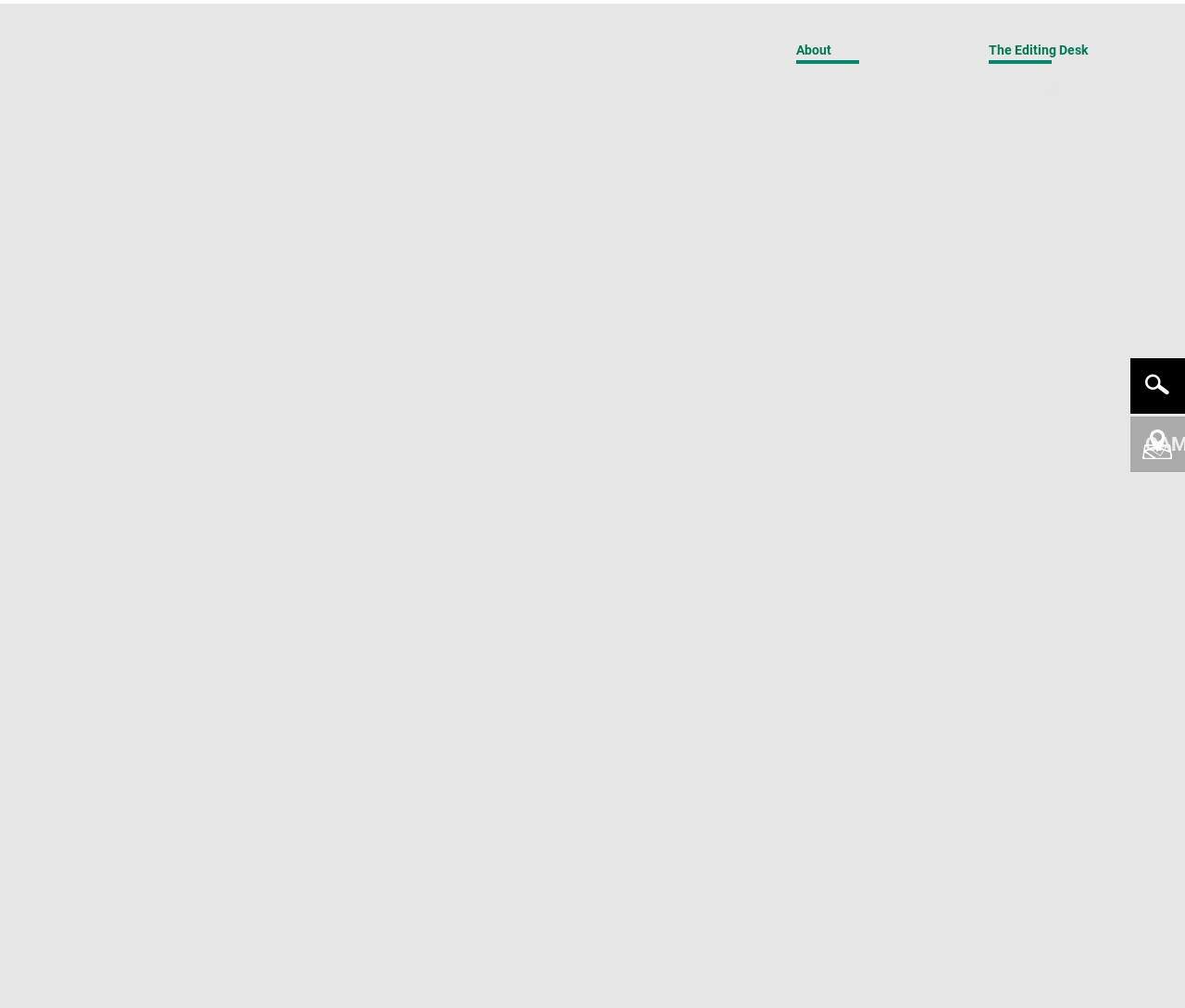What is the topic of the event on Thursday, 23 June 2022?
Can you provide an in-depth and detailed response to the question?

I found the answer by looking at the event details, which mentions 'Transcending Transcend: Revisiting Malware Classification in the Presence of Concept Drift' as the topic.